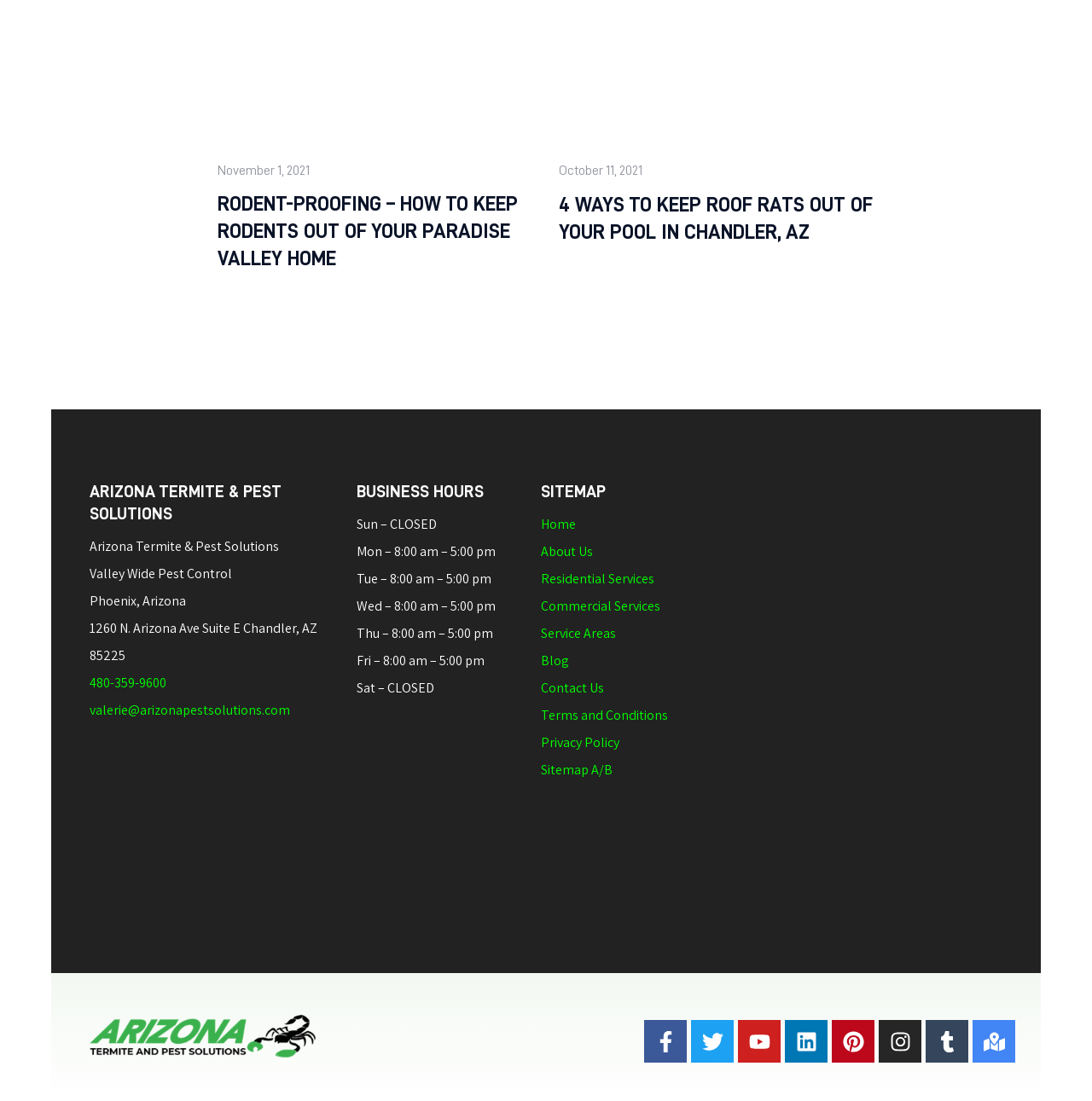Please identify the bounding box coordinates for the region that you need to click to follow this instruction: "Call the phone number 480-359-9600".

[0.082, 0.613, 0.152, 0.63]